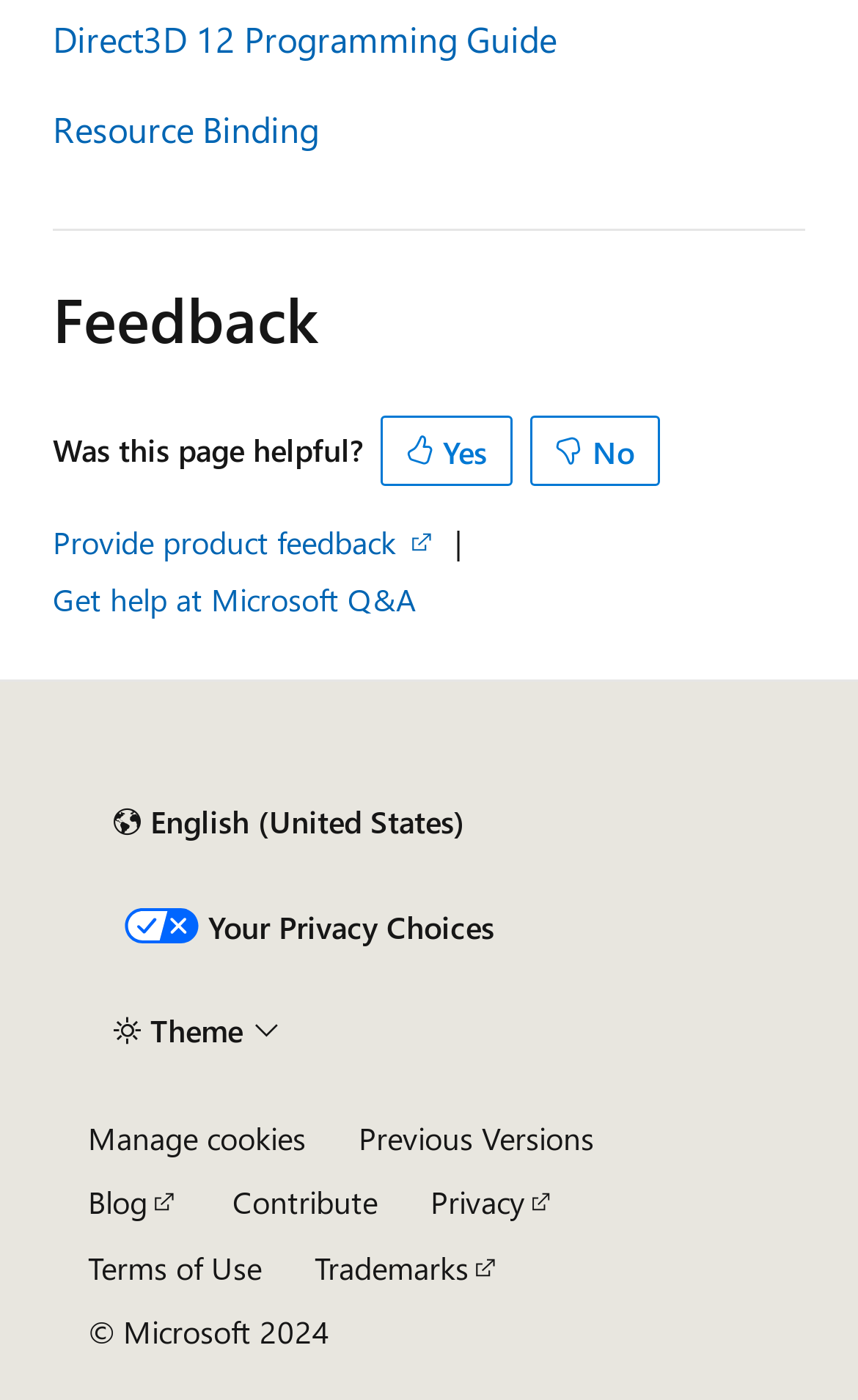Please locate the bounding box coordinates of the element that needs to be clicked to achieve the following instruction: "Get 'Practical information'". The coordinates should be four float numbers between 0 and 1, i.e., [left, top, right, bottom].

None